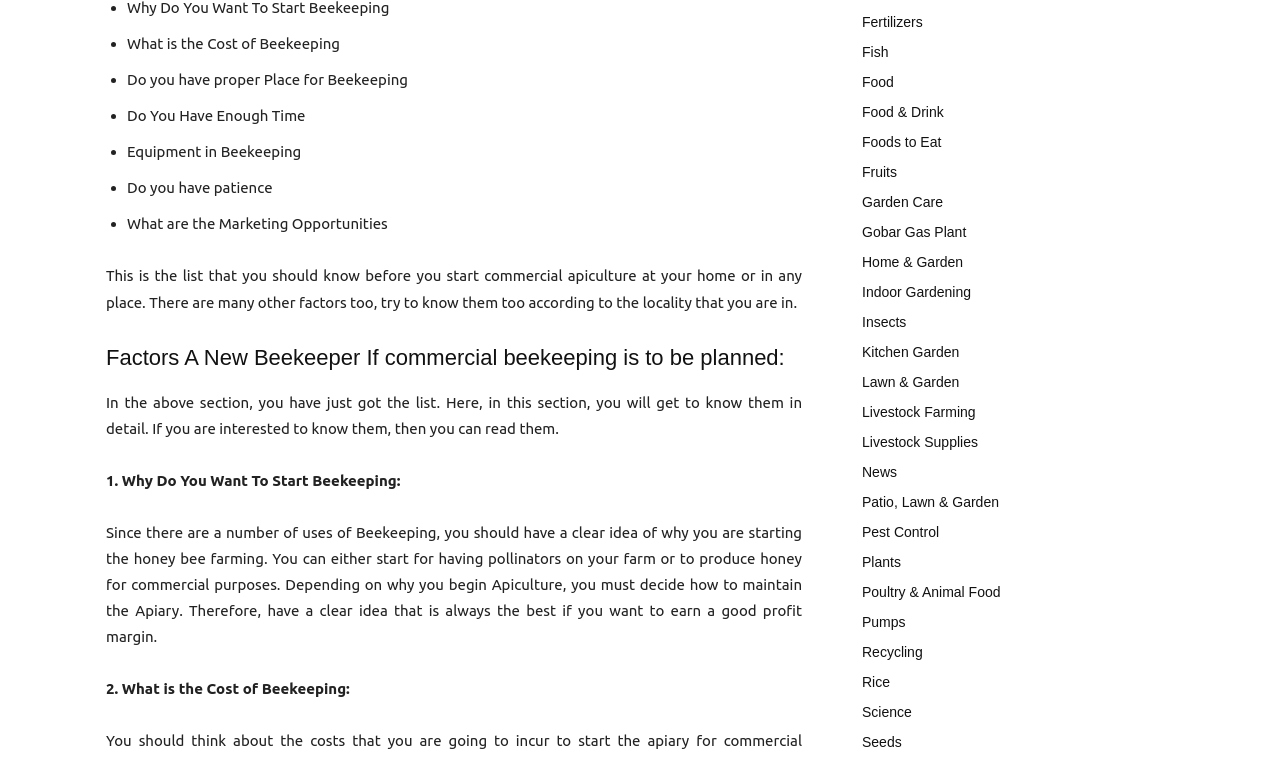What is the first factor to consider before starting commercial beekeeping?
Please respond to the question with a detailed and informative answer.

The first factor to consider before starting commercial beekeeping is 'Why Do You Want To Start Beekeeping' as mentioned in the list of factors at the top of the webpage. This is indicated by the StaticText element with the text '1. Why Do You Want To Start Beekeeping:'.